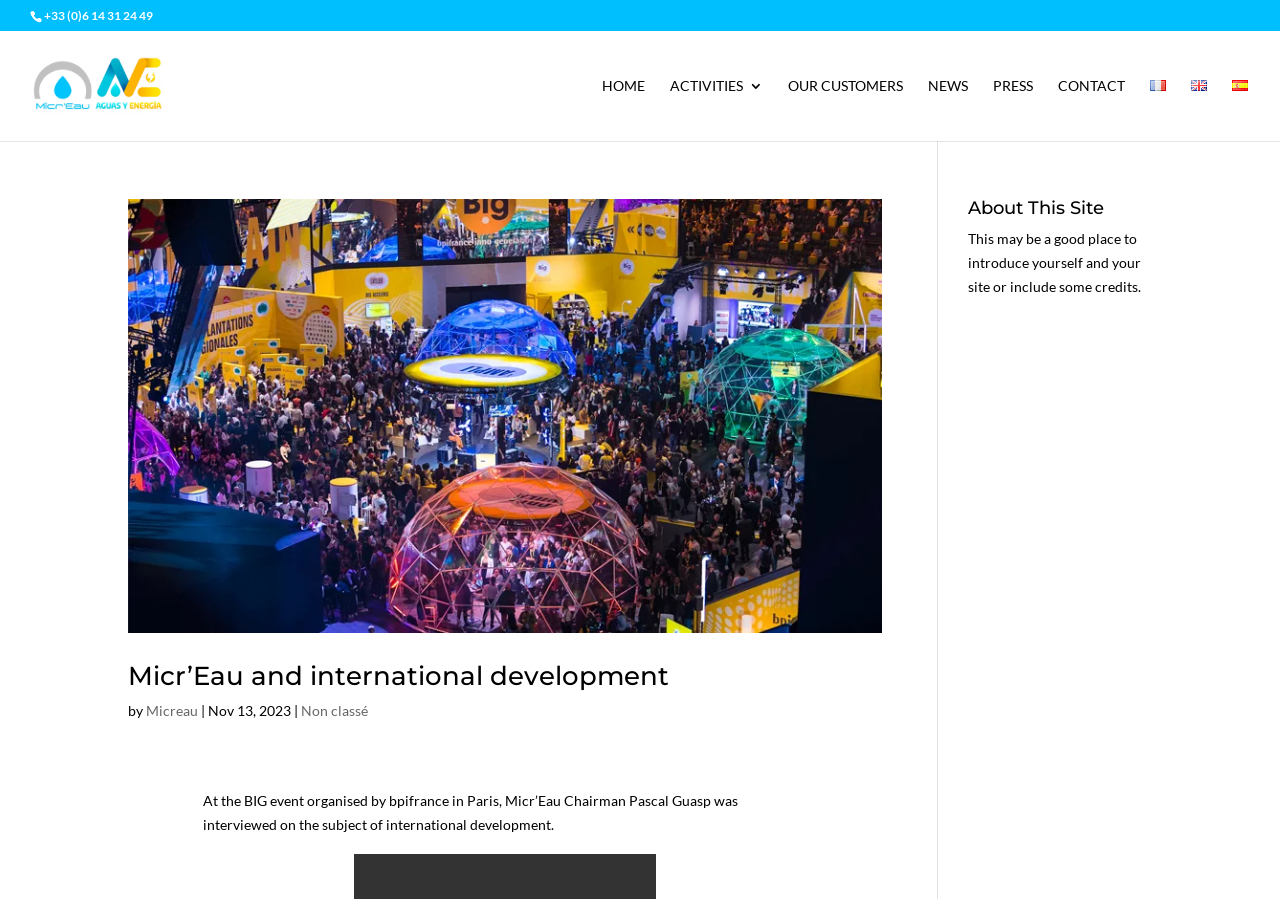Answer the following inquiry with a single word or phrase:
Who was interviewed at the BIG event?

Pascal Guasp